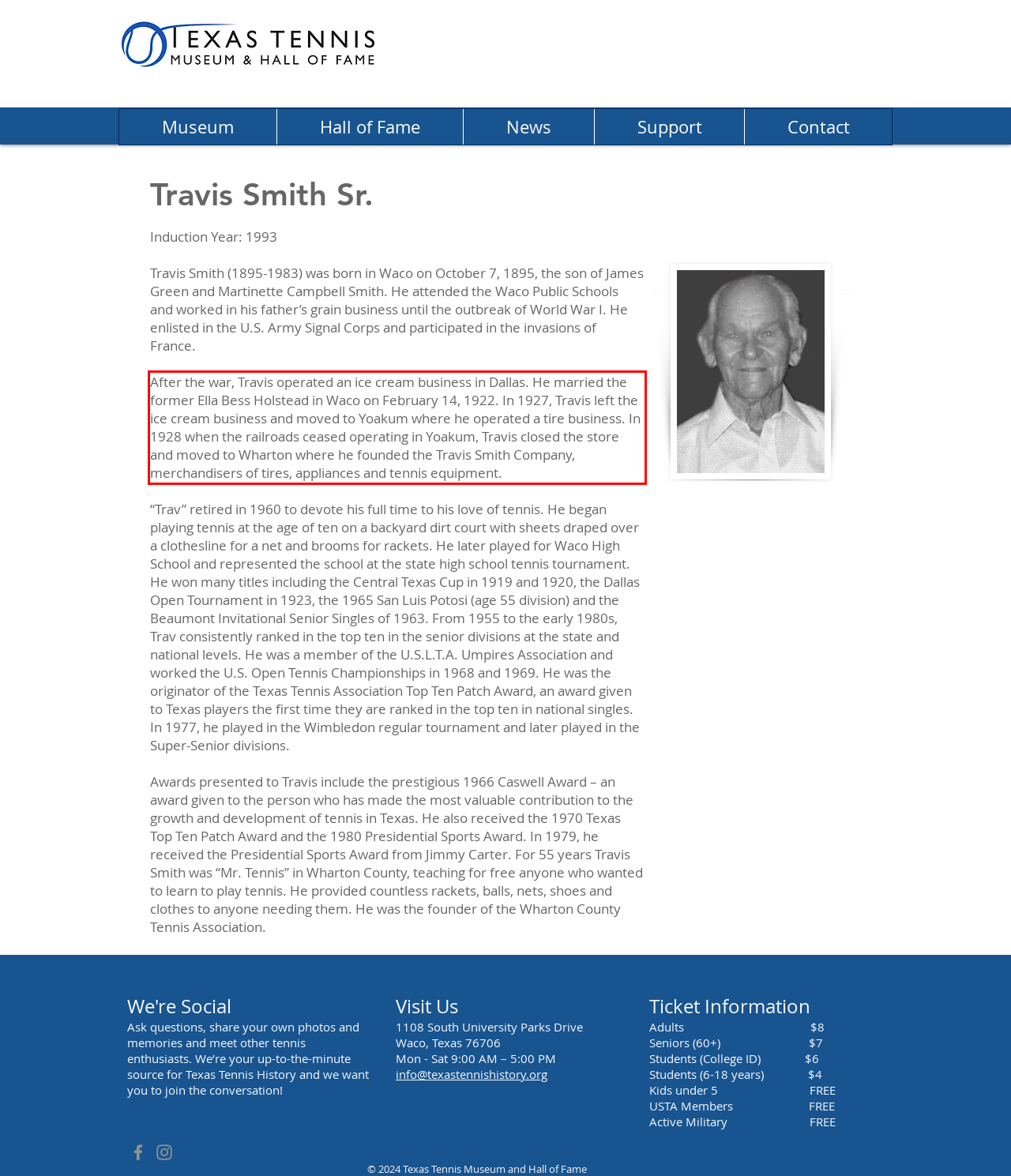Please examine the screenshot of the webpage and read the text present within the red rectangle bounding box.

After the war, Travis operated an ice cream business in Dallas. He married the former Ella Bess Holstead in Waco on February 14, 1922. In 1927, Travis left the ice cream business and moved to Yoakum where he operated a tire business. In 1928 when the railroads ceased operating in Yoakum, Travis closed the store and moved to Wharton where he founded the Travis Smith Company, merchandisers of tires, appliances and tennis equipment.